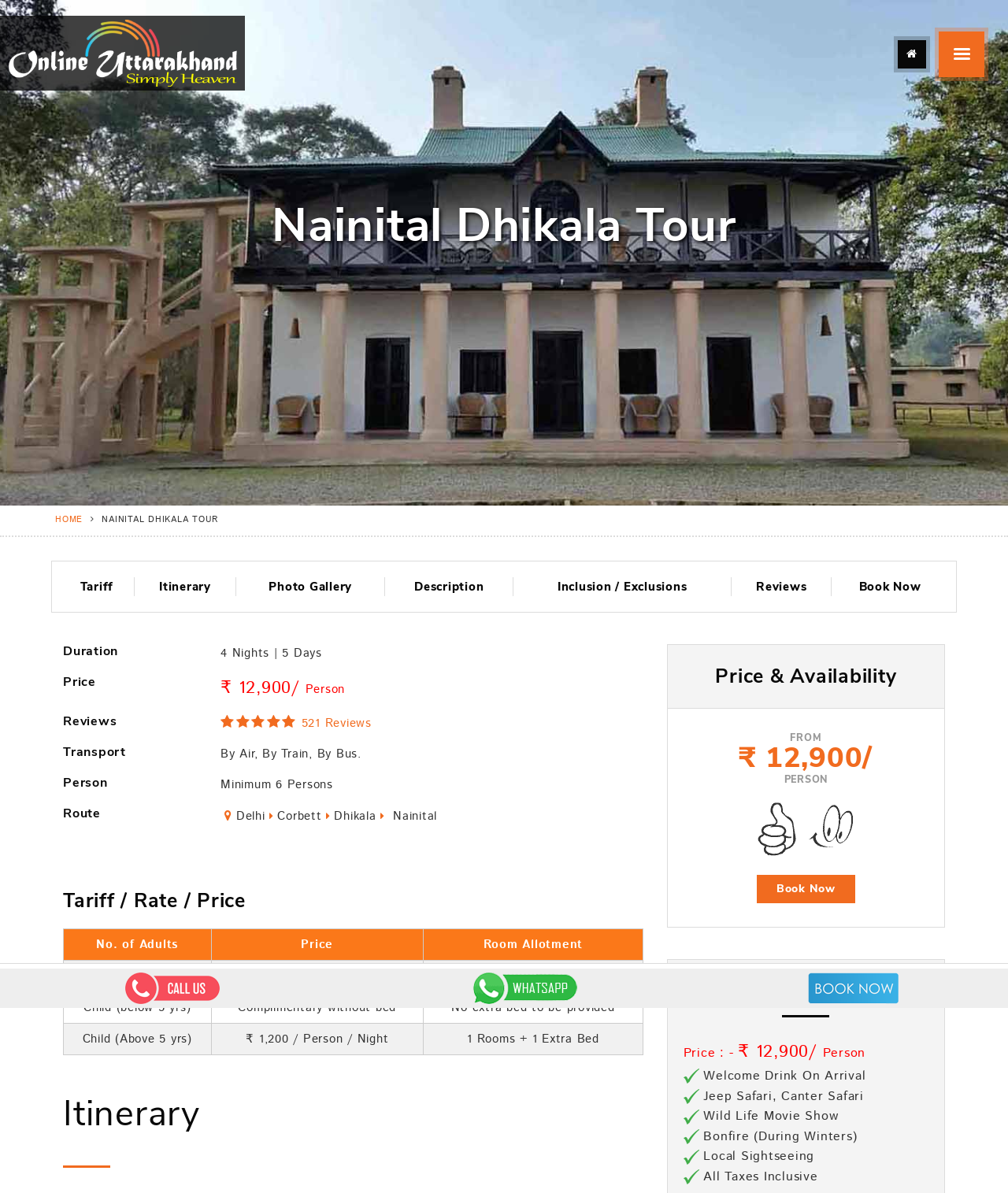Offer a detailed explanation of the webpage layout and contents.

This webpage is about a Dhikala tour package offered by Online Uttarakhand. At the top, there is a logo and a navigation menu with links to "HOME", "Tariff", "Itinerary", "Photo Gallery", "Description", "Inclusion / Exclusions", "Reviews", and "Book Now". 

Below the navigation menu, there is a heading "Nainital Dhikala Tour" followed by a brief description of the tour package. The package details are organized into sections, including "Duration", "Price", "Reviews", "Transport", "Person", and "Route". 

The "Duration" section indicates that the tour is 4 nights and 5 days long. The "Price" section shows that the cost is ₹ 12,900 per person. The "Reviews" section has a link to 521 reviews. The "Transport" section mentions that transportation is available by air, train, or bus. The "Person" section specifies that the minimum number of persons required is 6. The "Route" section lists the destinations, including Delhi, Corbett, Dhikala, and Nainital.

Further down, there is a table displaying the tariff or rate for the tour package. The table has columns for the number of adults, price, and room allotment. There are four rows in the table, each representing a different scenario, including 2 persons, child below 5 years, child above 5 years, and extra bed.

The webpage also has sections for "Itinerary", "Price & Availability", and "Book Online". The "Itinerary" section has a heading but no detailed information. The "Price & Availability" section displays the price and availability of the tour package. The "Book Online" section has a heading and a brief description, followed by a call-to-action button to book the tour.

Throughout the webpage, there are several images and icons, including a logo, navigation icons, and images related to the tour package. There are also several links to book the tour or contact the provider.